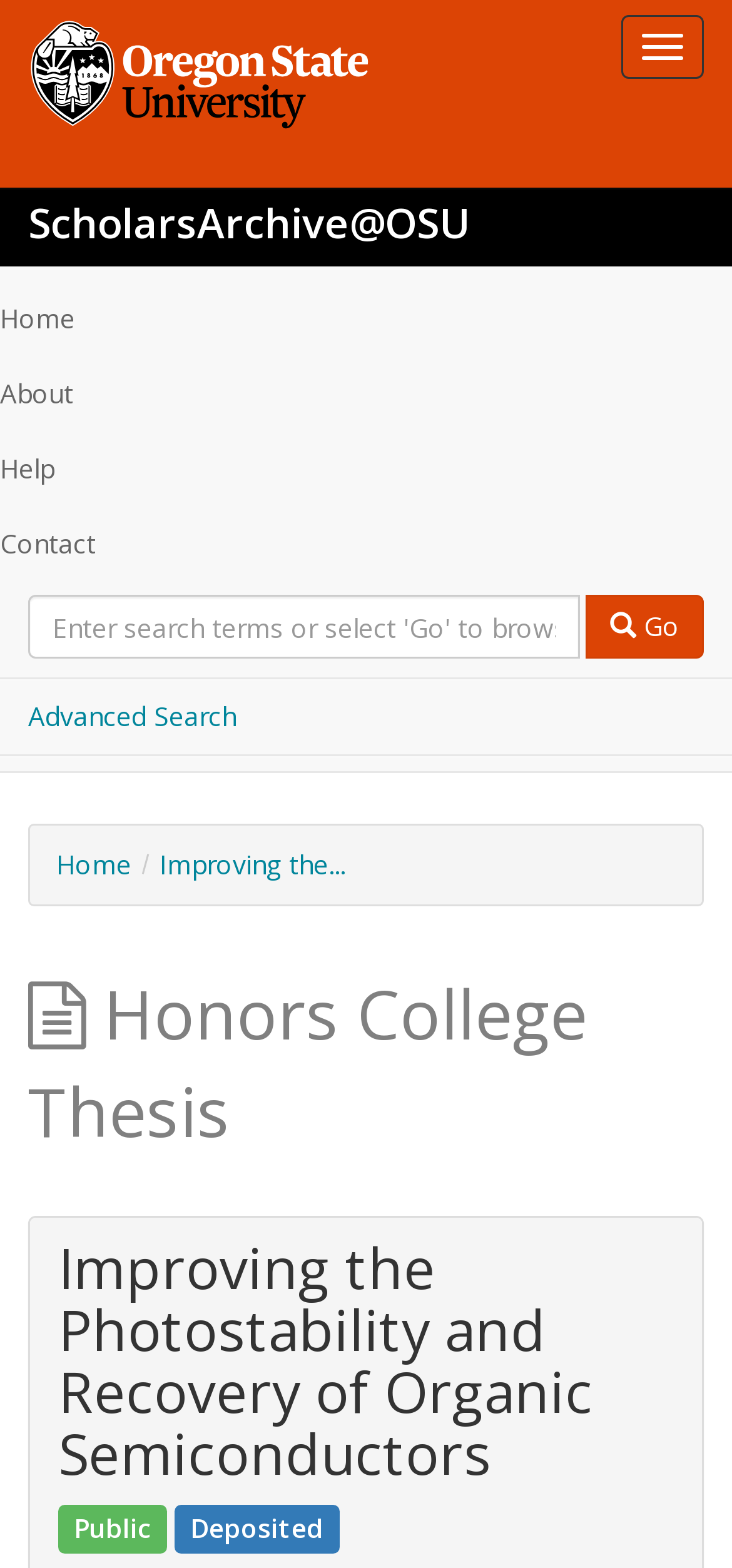Determine the bounding box coordinates of the area to click in order to meet this instruction: "Click Advanced Search".

[0.038, 0.445, 0.323, 0.468]